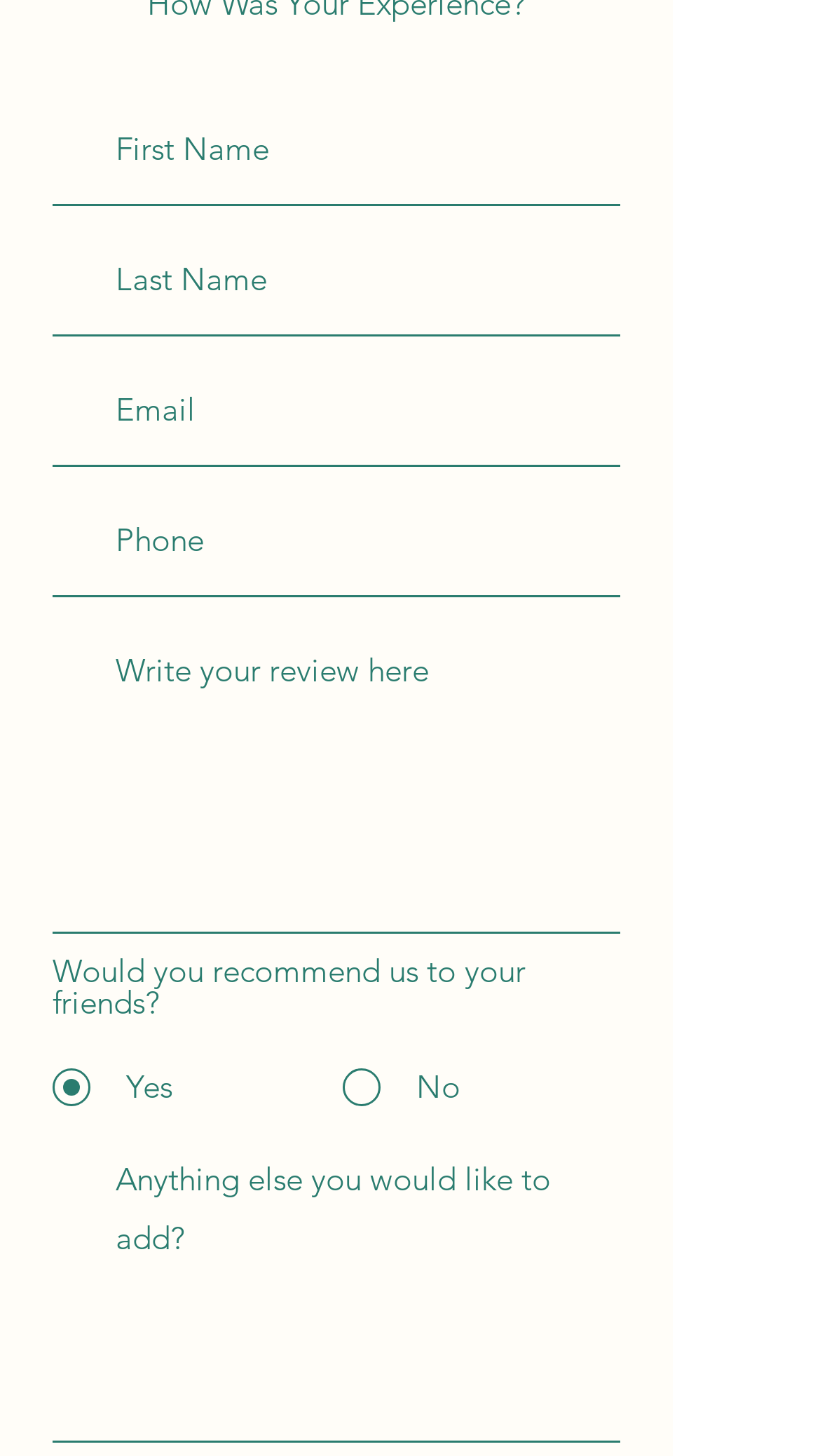Please identify the bounding box coordinates of the region to click in order to complete the task: "Input email address". The coordinates must be four float numbers between 0 and 1, specified as [left, top, right, bottom].

[0.064, 0.245, 0.756, 0.32]